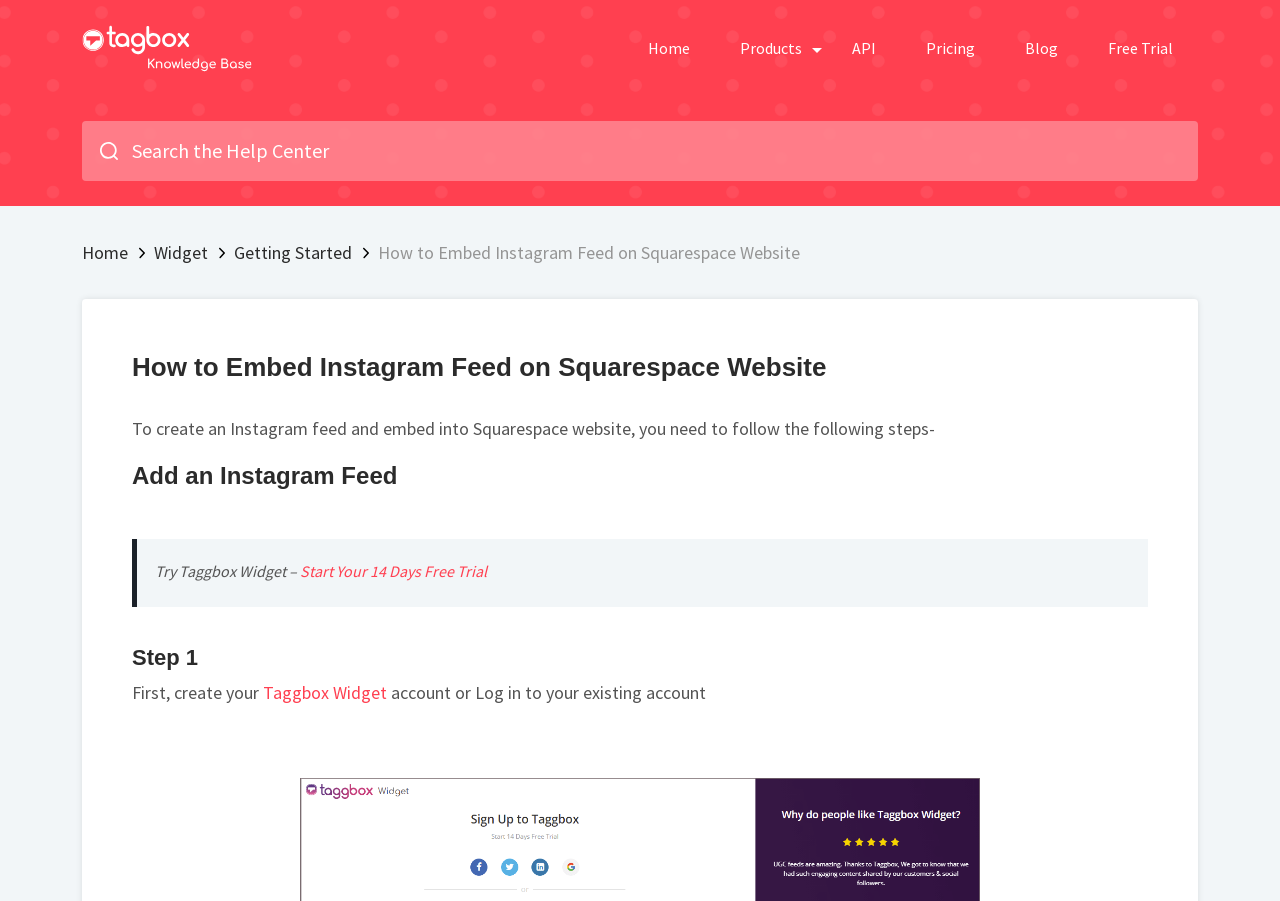Respond to the question below with a concise word or phrase:
How many headings are in the main content section?

3